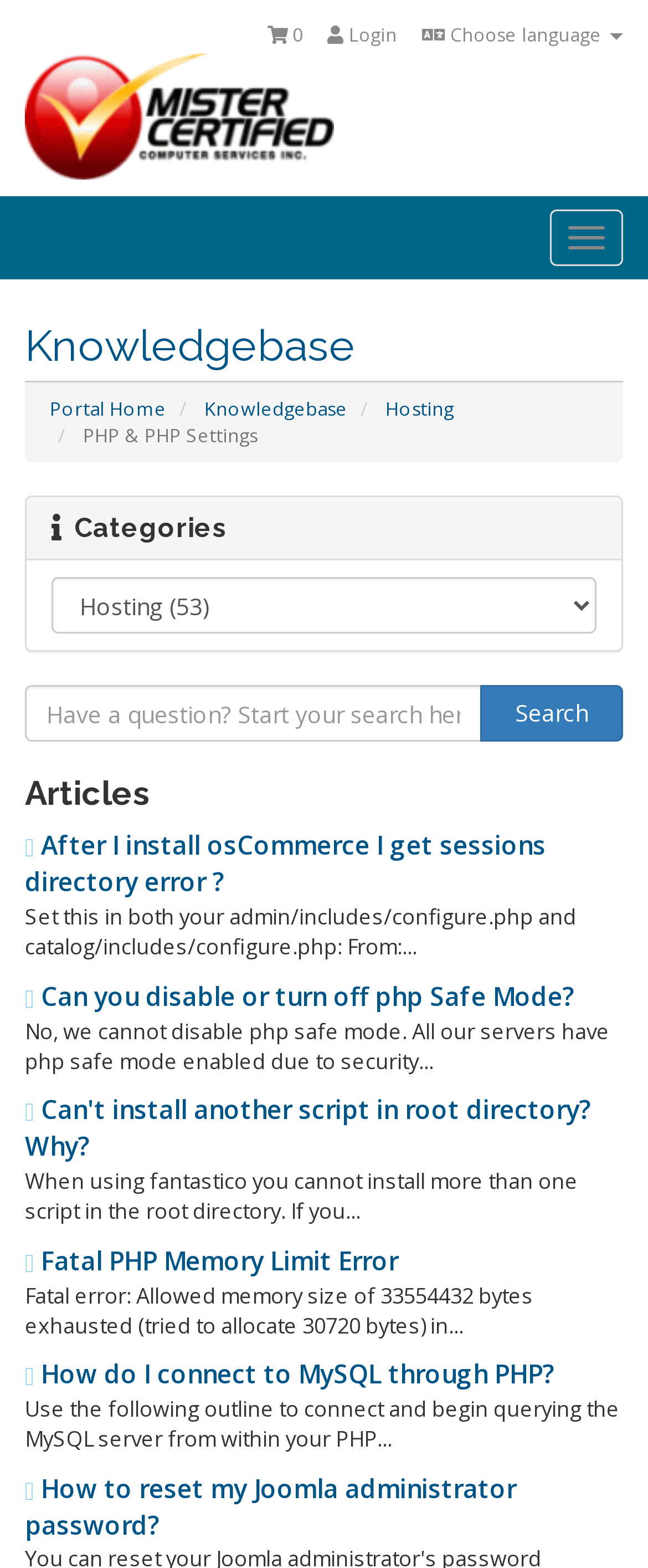Please locate the bounding box coordinates of the element that needs to be clicked to achieve the following instruction: "Search". The coordinates should be four float numbers between 0 and 1, i.e., [left, top, right, bottom].

[0.741, 0.437, 0.962, 0.473]